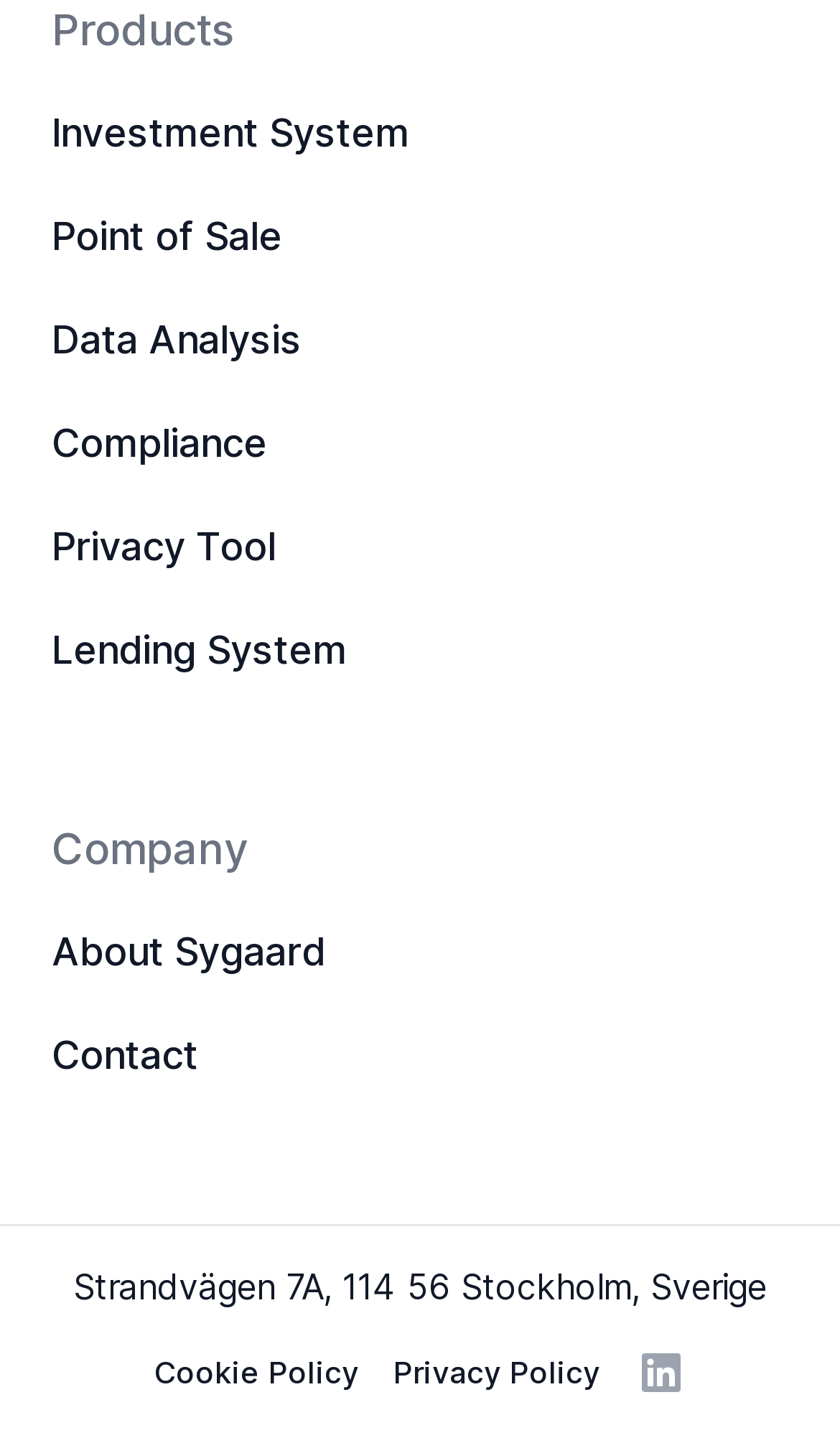Please specify the bounding box coordinates of the area that should be clicked to accomplish the following instruction: "Explore Data Analysis". The coordinates should consist of four float numbers between 0 and 1, i.e., [left, top, right, bottom].

[0.062, 0.217, 0.487, 0.259]